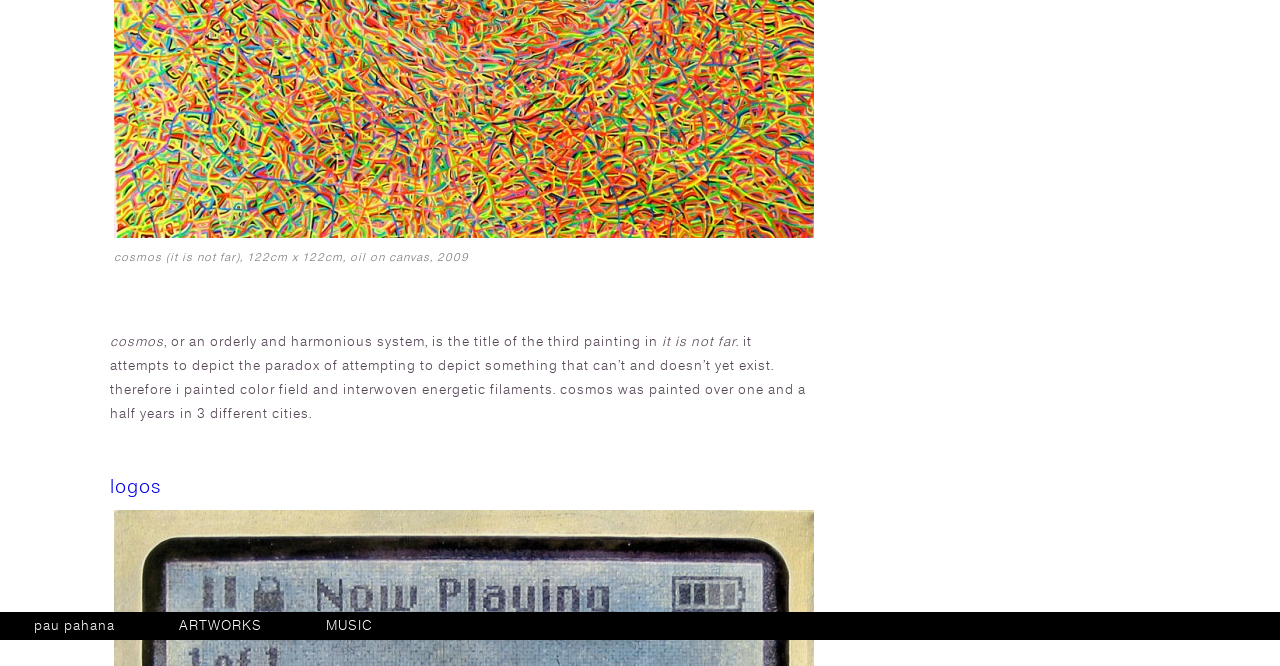Find and provide the bounding box coordinates for the UI element described here: "MUSIC". The coordinates should be given as four float numbers between 0 and 1: [left, top, right, bottom].

[0.255, 0.929, 0.291, 0.95]